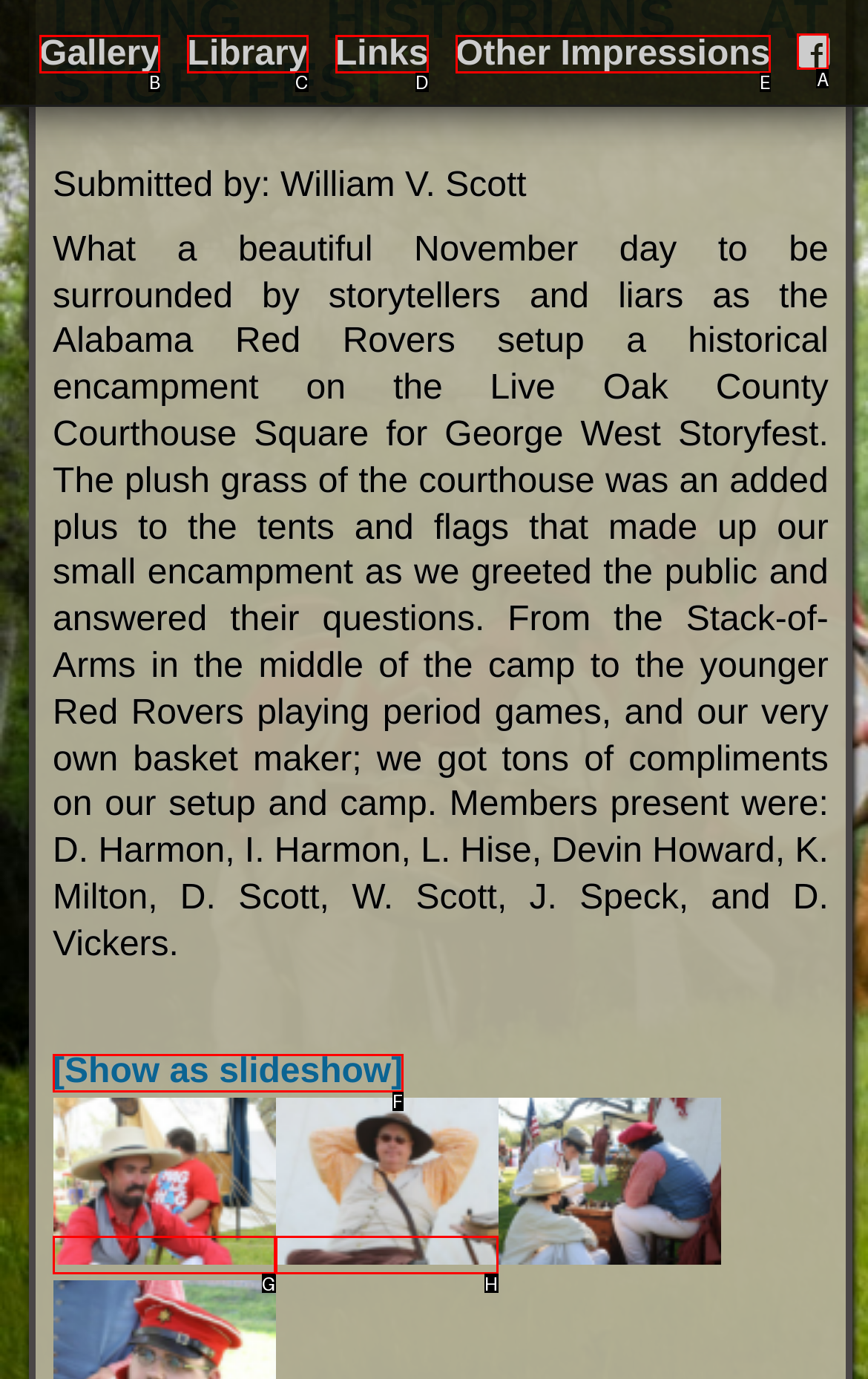Which UI element corresponds to this description: Other Impressions
Reply with the letter of the correct option.

E